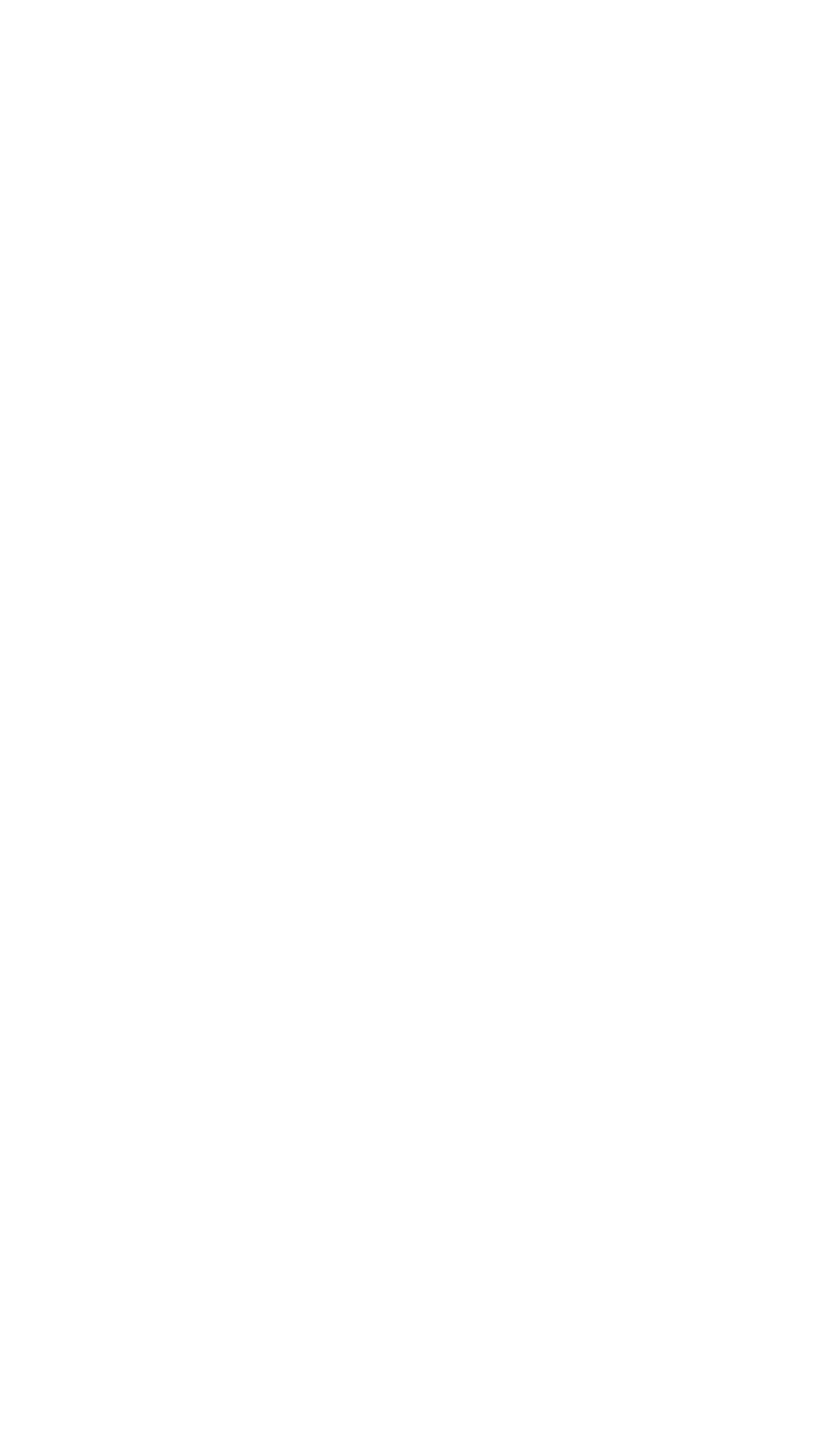What is the registration number of Unity Technologies?
Provide a fully detailed and comprehensive answer to the question.

The webpage displays the registration number of Unity Technologies, which is 31010902002961, indicating that the company is registered with this number.